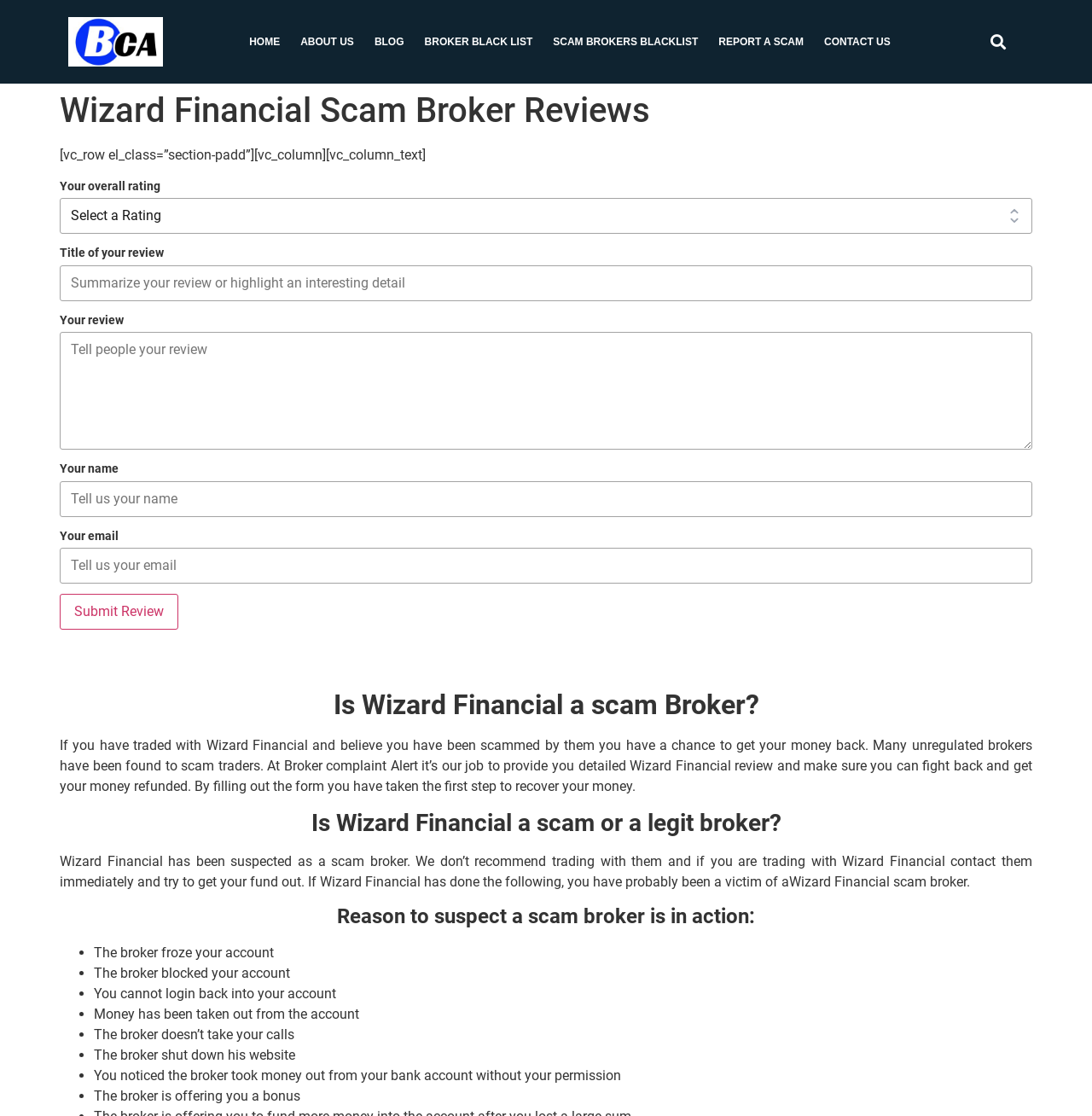Given the webpage screenshot and the description, determine the bounding box coordinates (top-left x, top-left y, bottom-right x, bottom-right y) that define the location of the UI element matching this description: Contact Us

[0.745, 0.02, 0.825, 0.055]